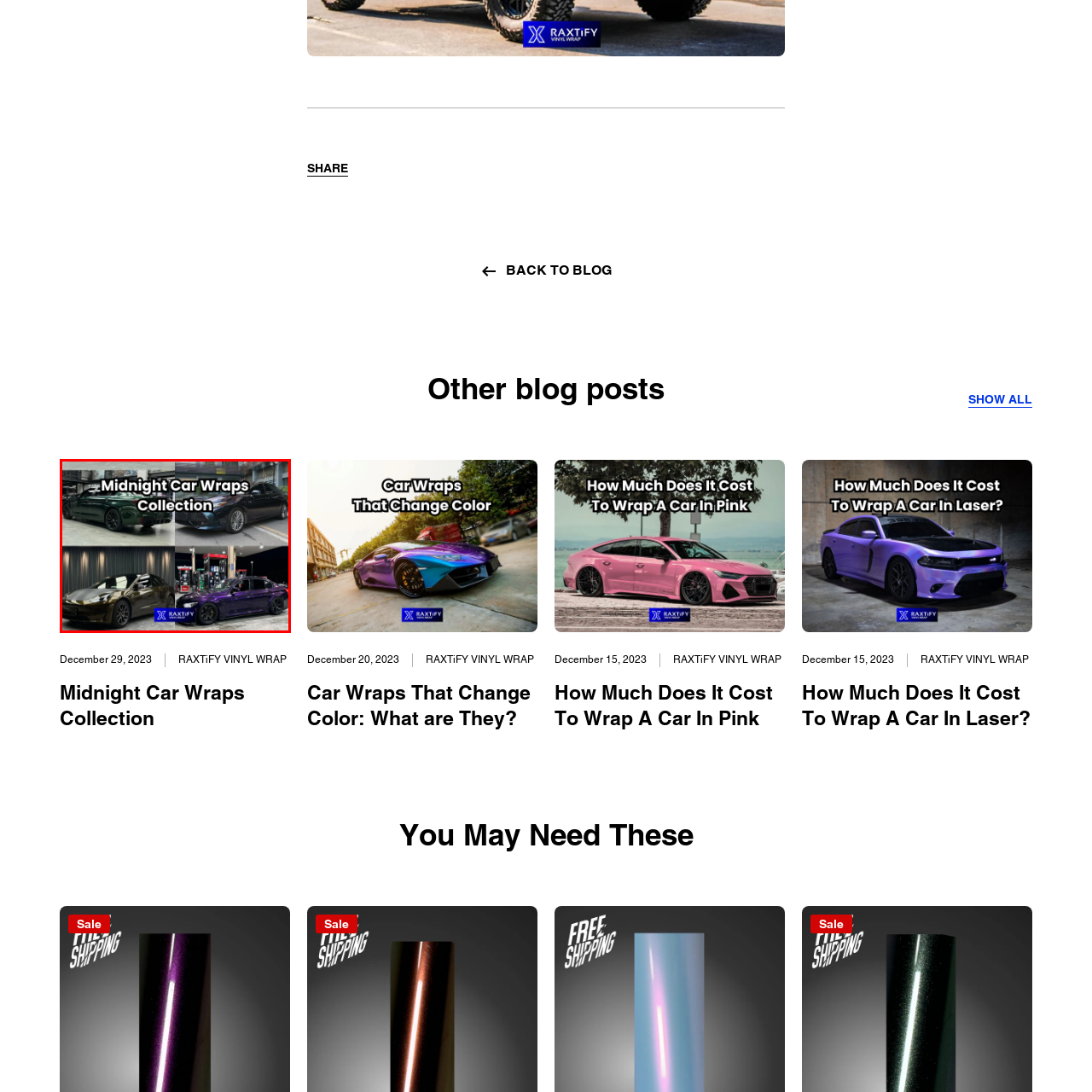Explain comprehensively what is shown in the image marked by the red outline.

The image showcases the "Midnight Car Wraps Collection," featuring an array of stunning vehicles adorned with stylish and sleek vinyl wraps. In a visually striking design, the collage highlights four distinct cars, each exhibiting unique colors and finishes that reflect a modern aesthetic.

The top-left vehicle displays a deep green wrap, exuding elegance and sophistication. The top-right car, with its glossy finish, commands attention against an urban backdrop. The bottom-left showcases a unique metallic wrap, blending modernity with a touch of luxury, while the bottom-right vehicle flaunts a vibrant purple hue, emphasizing a bold, dynamic style. 

The branding of RAXTiFY appears prominently, suggesting this collection is part of a specialized offering that enhances vehicle appearance through high-quality wraps. This collage serves not only to display the aesthetic appeal of the wraps but also to inspire potential customers interested in transforming their vehicles with eye-catching designs.